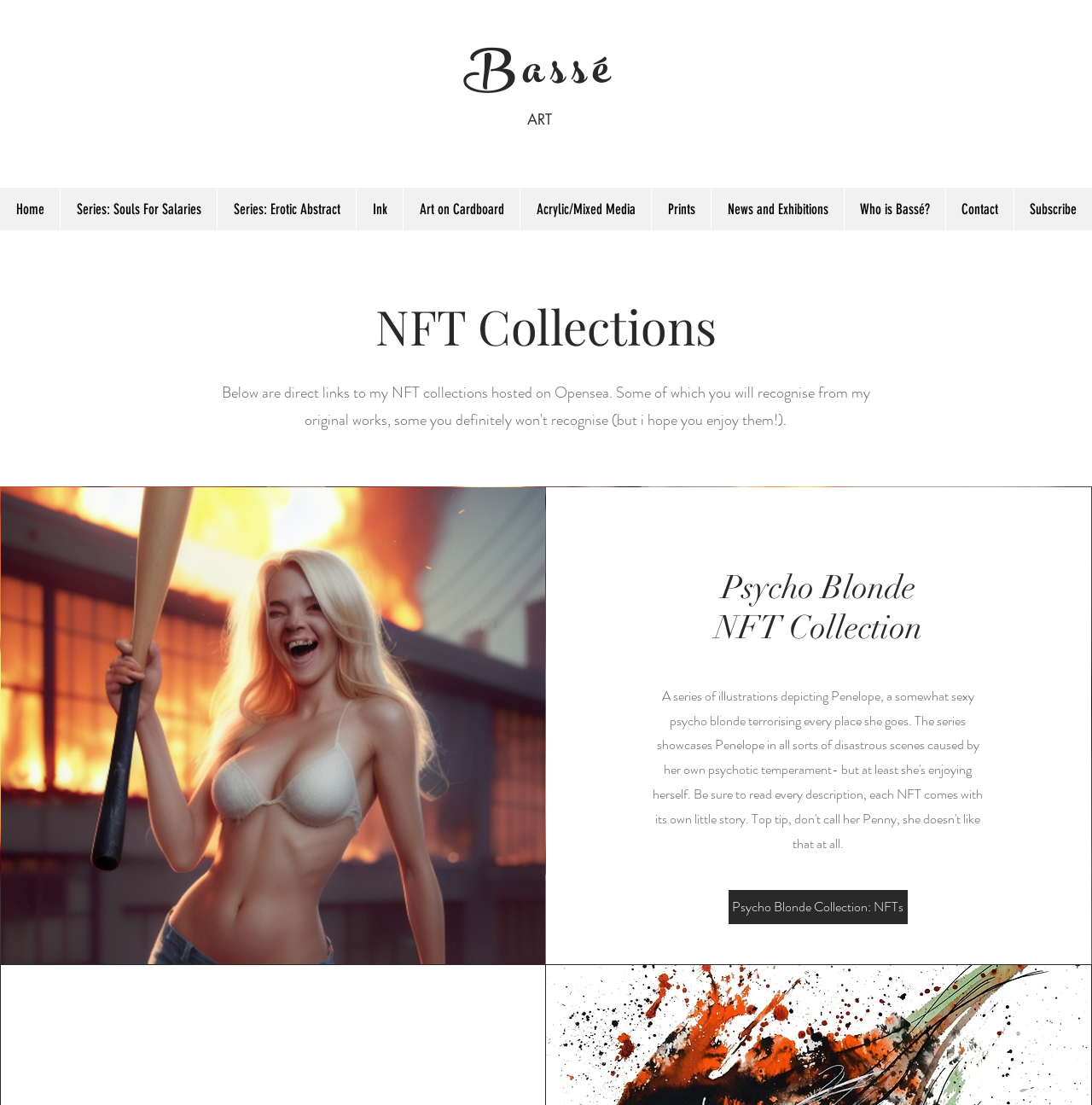Provide the bounding box coordinates, formatted as (top-left x, top-left y, bottom-right x, bottom-right y), with all values being floating point numbers between 0 and 1. Identify the bounding box of the UI element that matches the description: News and Exhibitions

[0.651, 0.17, 0.773, 0.208]